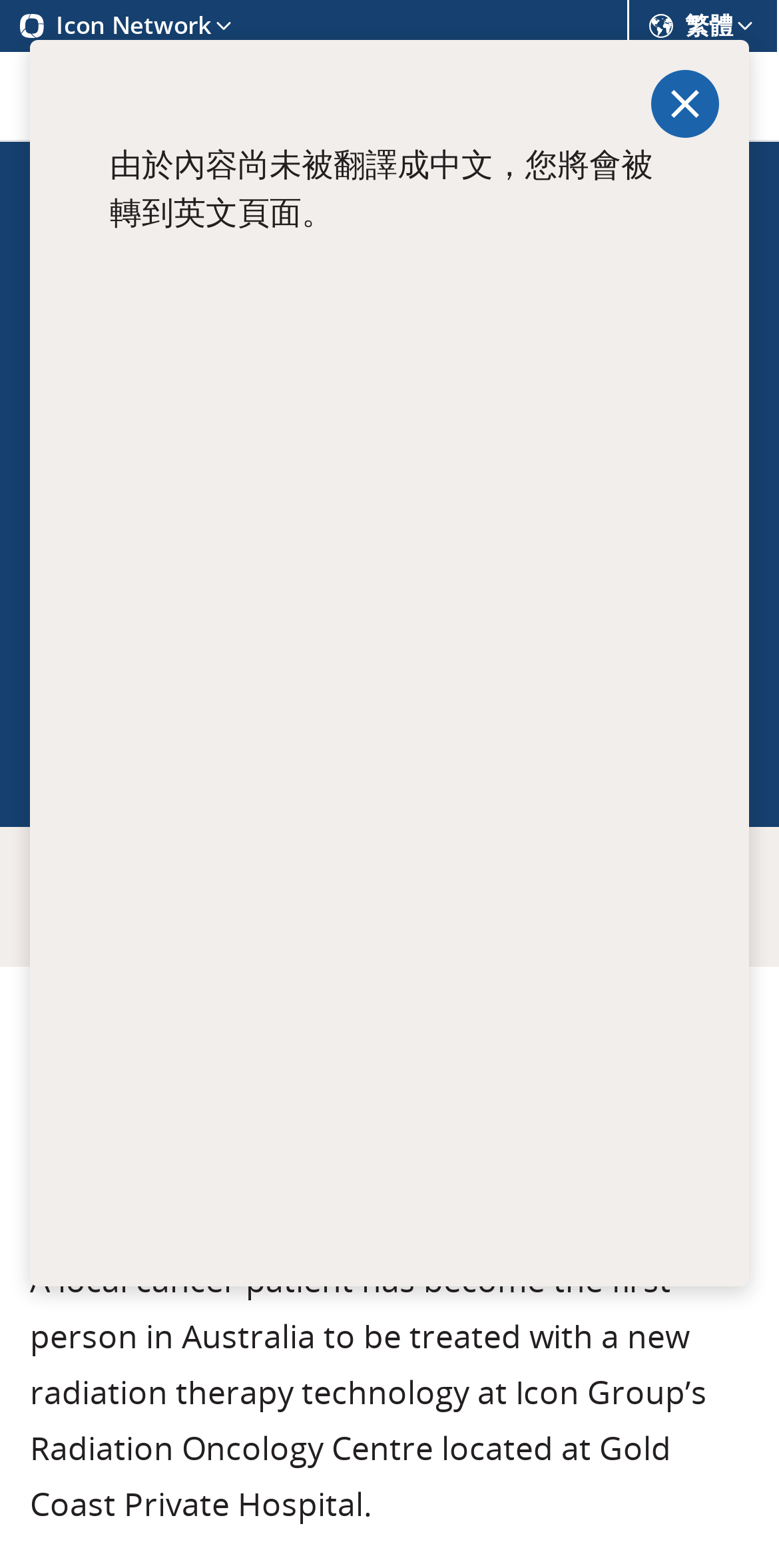Please determine the bounding box coordinates of the element to click in order to execute the following instruction: "Read recent post about mastering CSS before learning JavaScript". The coordinates should be four float numbers between 0 and 1, specified as [left, top, right, bottom].

None